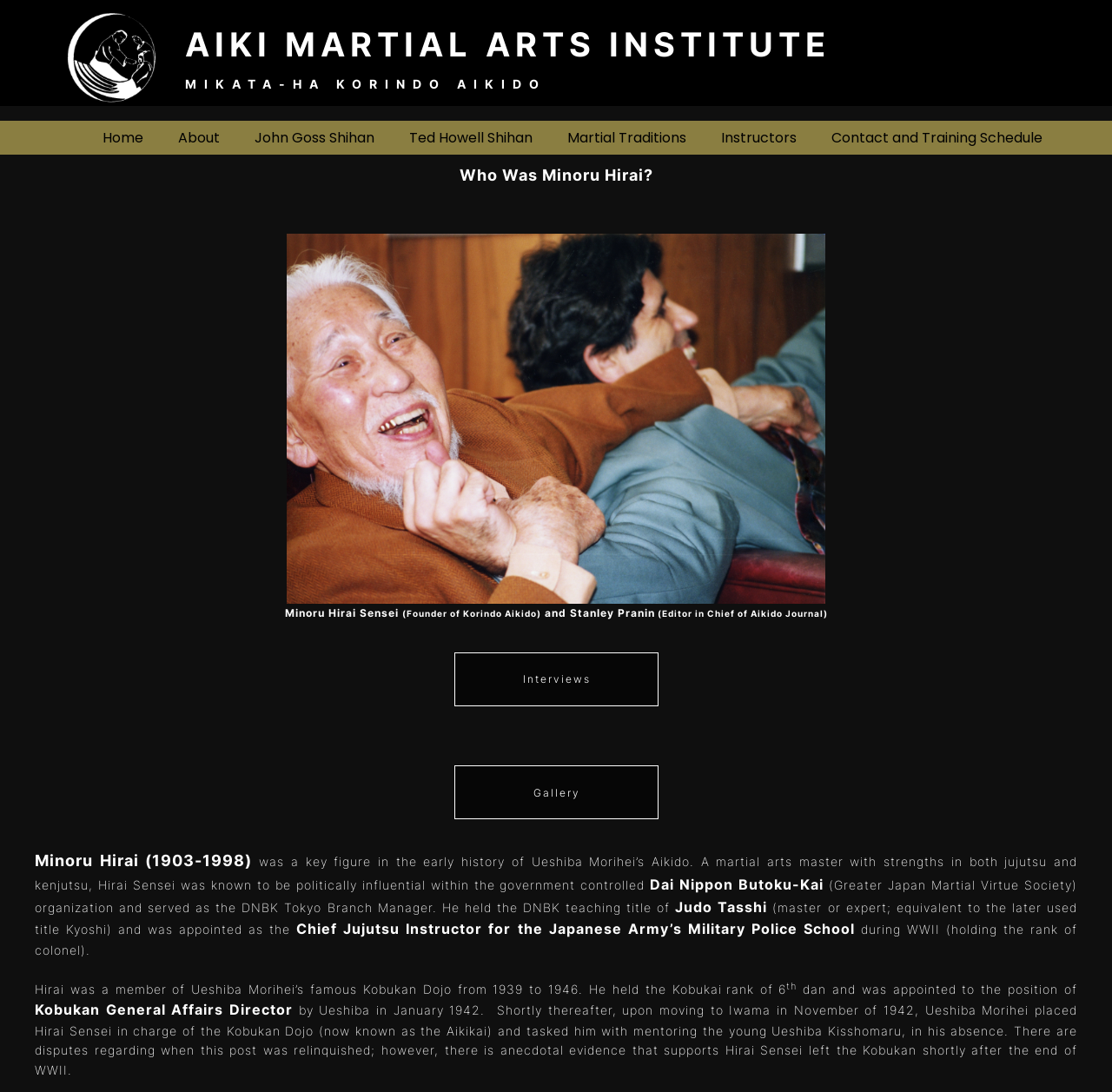What is the name of the dojo where Minoru Hirai was a member from 1939 to 1946? Observe the screenshot and provide a one-word or short phrase answer.

Kobukan Dojo